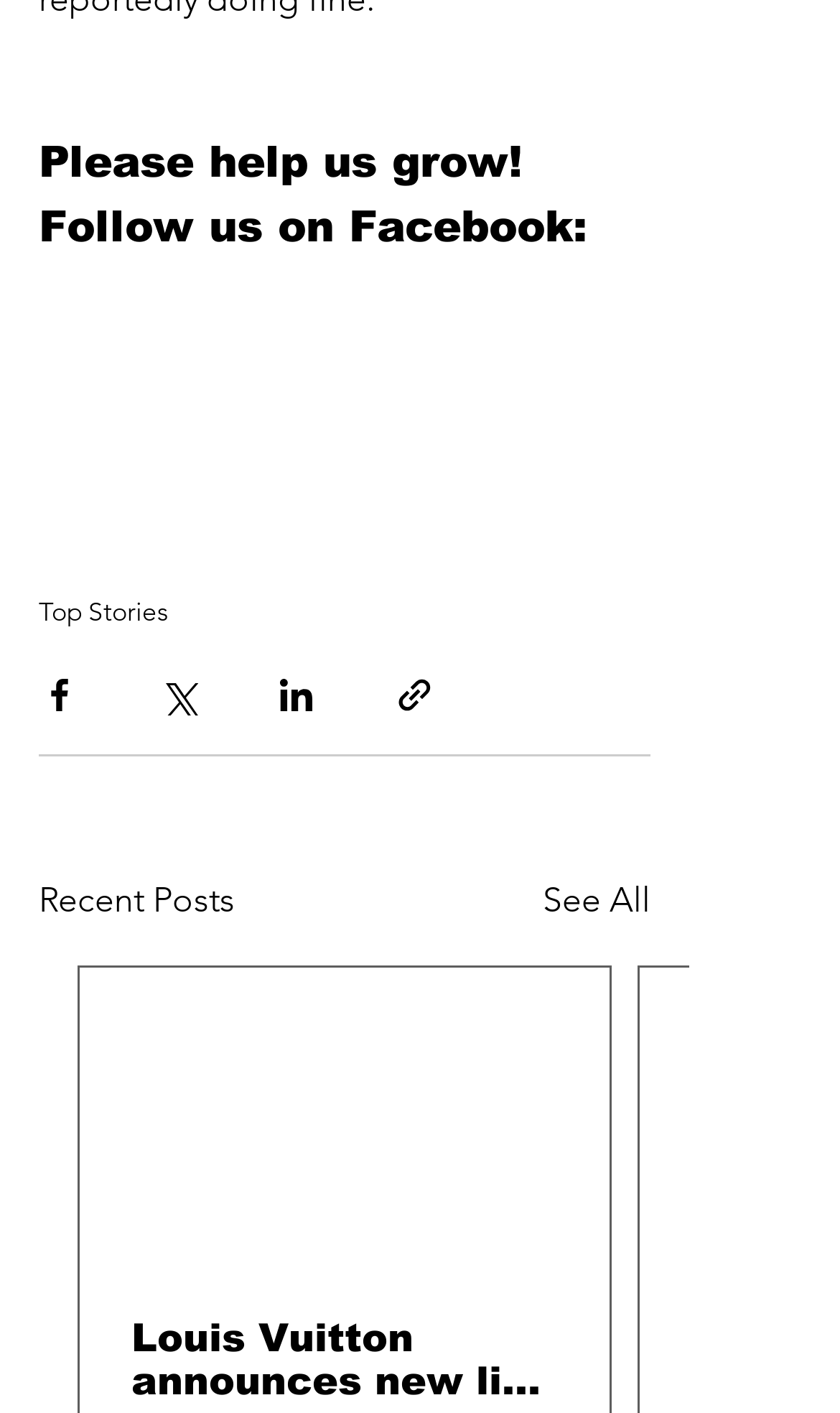Please locate the bounding box coordinates of the element that should be clicked to complete the given instruction: "Share via Facebook".

[0.046, 0.477, 0.095, 0.506]